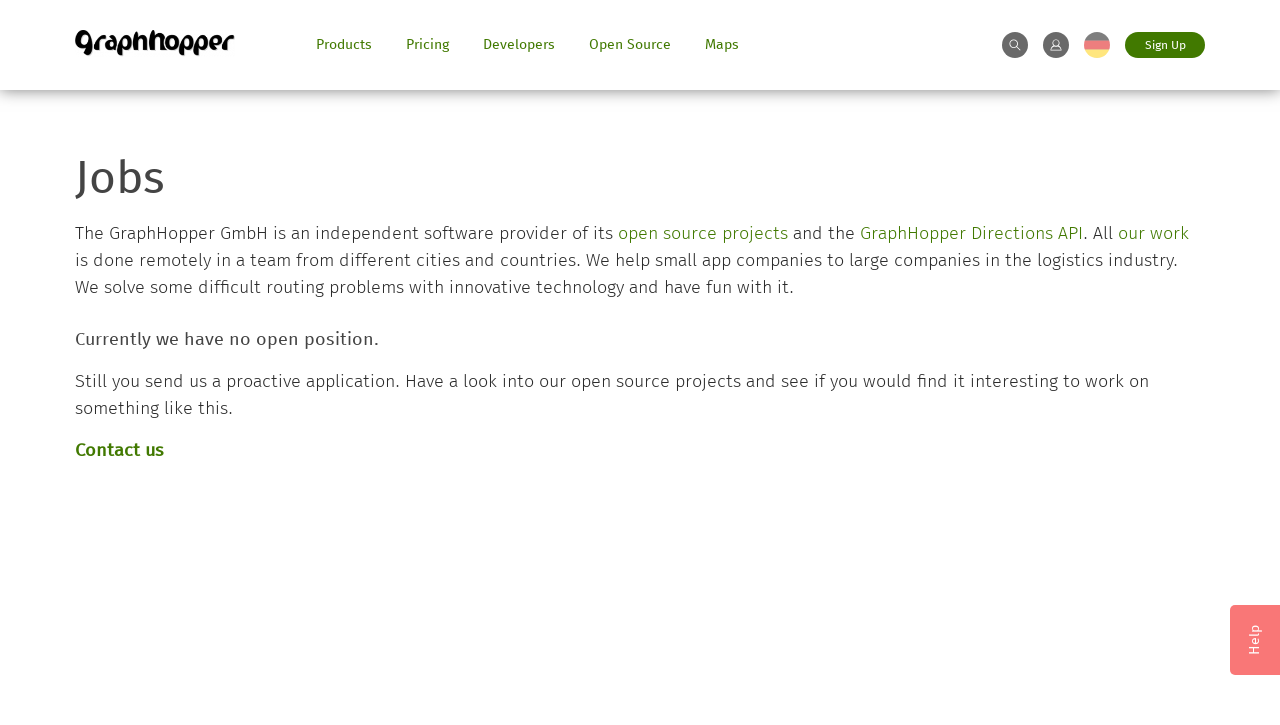What is the current job status on the webpage?
Your answer should be a single word or phrase derived from the screenshot.

No open position